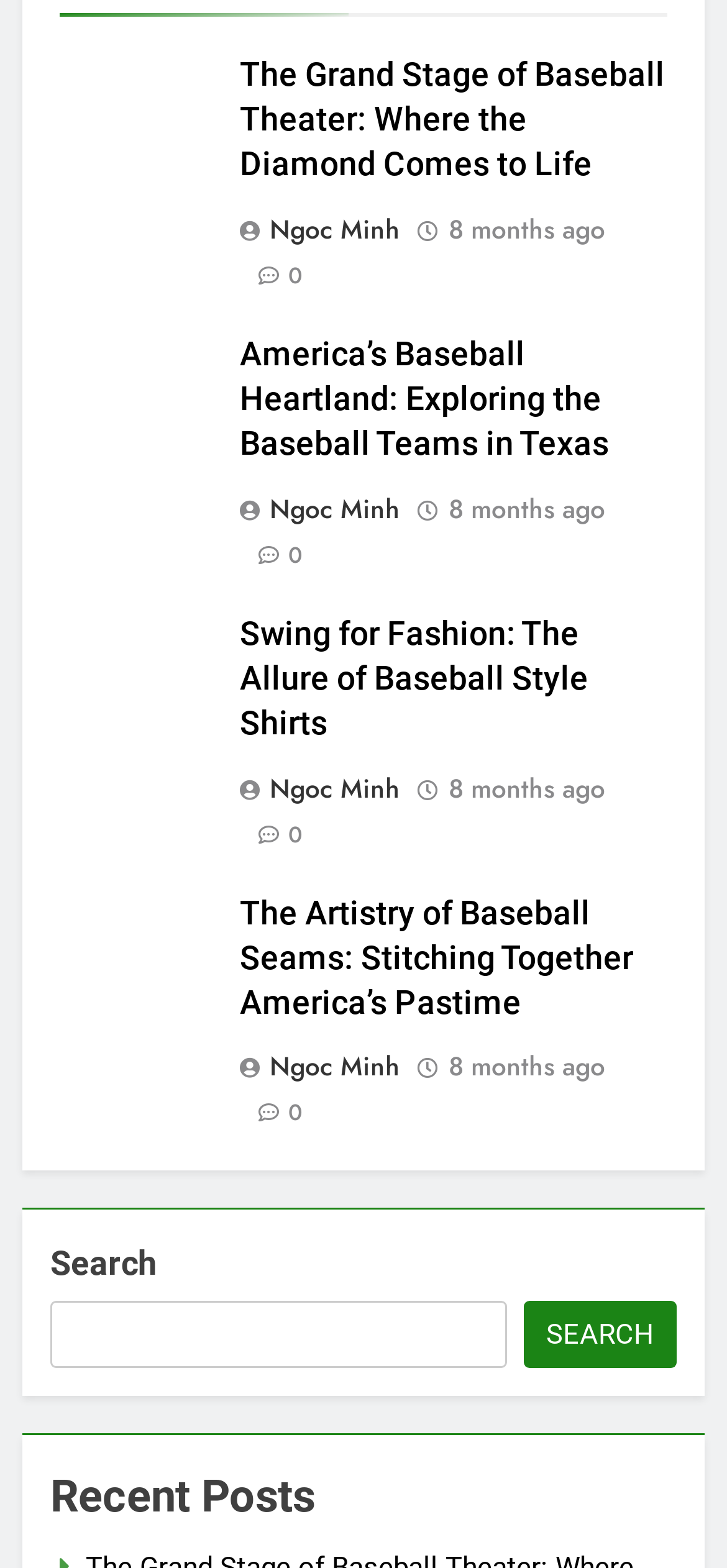Locate the bounding box coordinates of the element you need to click to accomplish the task described by this instruction: "Check the post from Ngoc Minh".

[0.329, 0.135, 0.568, 0.158]